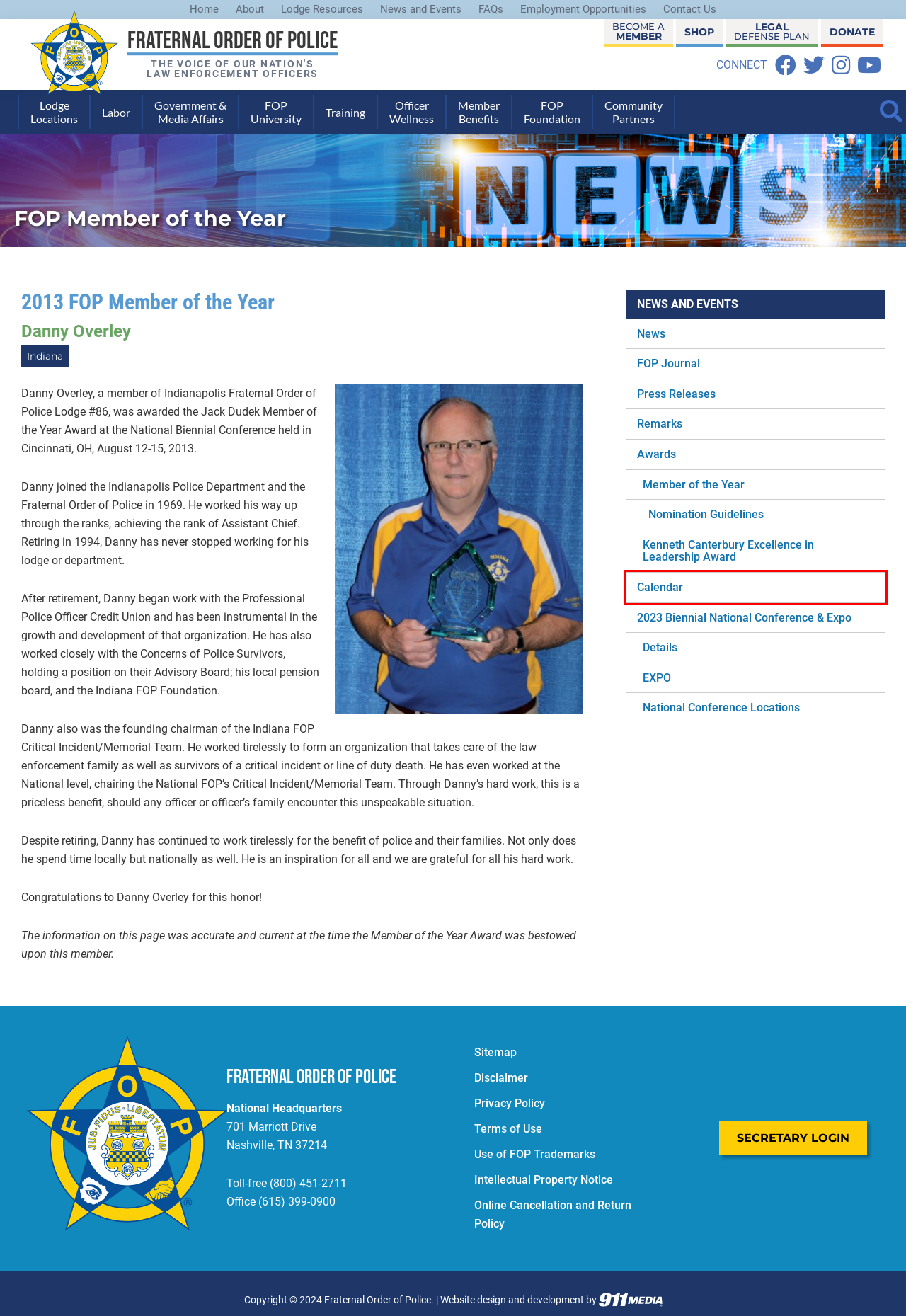With the provided webpage screenshot containing a red bounding box around a UI element, determine which description best matches the new webpage that appears after clicking the selected element. The choices are:
A. Government & Media Affairs - Fraternal Order of Police
B. Employment Opportunities - Fraternal Order of Police
C. National FOP Foundation - Fraternal Order of Police
D. Events from October 22 – June 10
E. Sitemap - Fraternal Order of Police
F. Disclaimer - Fraternal Order of Police
G. Fraternal Order of Police Store - Fraternal Order of Police
H. Privacy Policy - Fraternal Order of Police

D